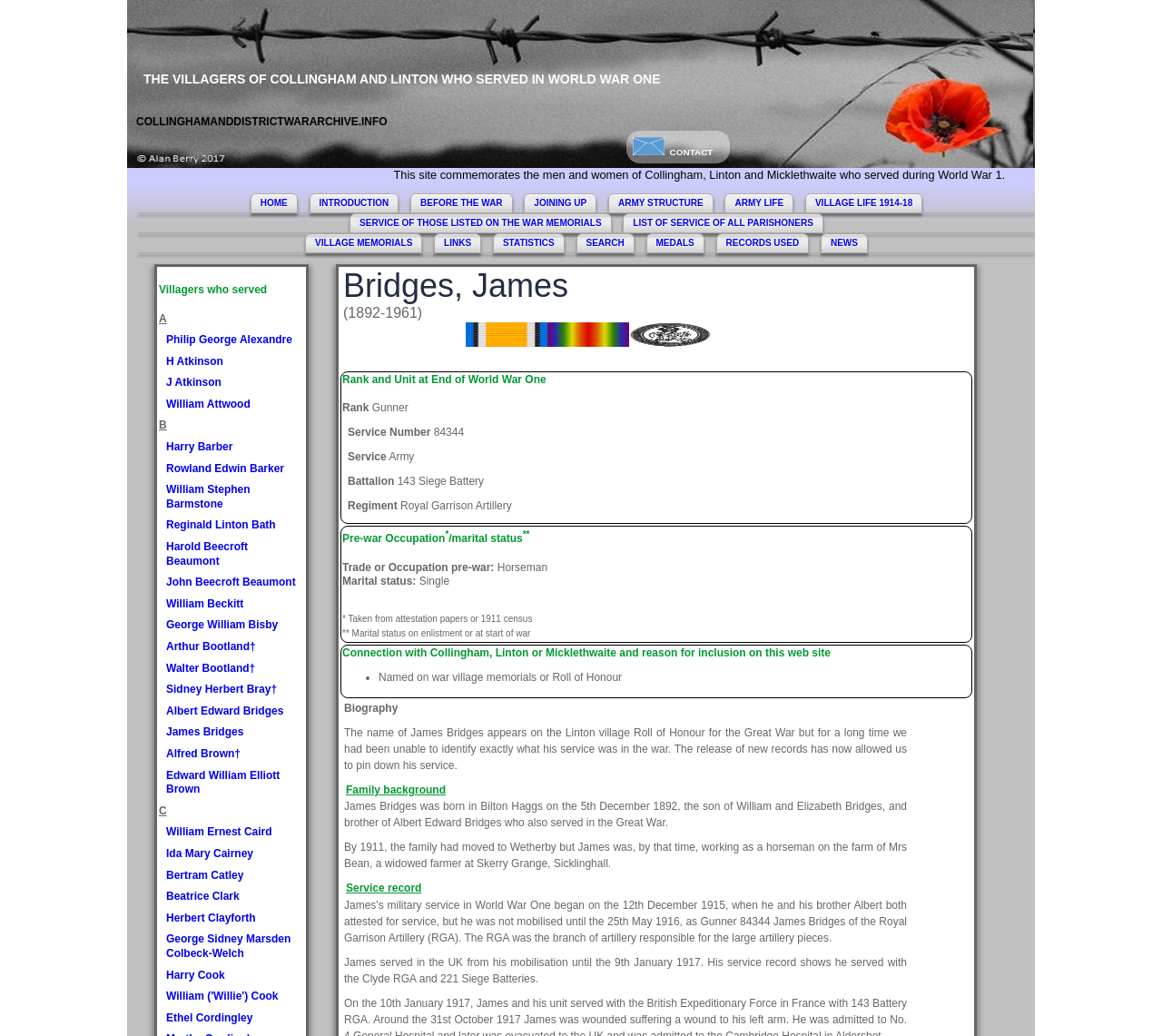Please answer the following question as detailed as possible based on the image: 
What is the regiment of James Bridges?

According to the webpage, James Bridges' regiment was the Royal Garrison Artillery. This information is provided in the section about James Bridges, which includes details about his service during World War 1, including his regiment, battalion, and rank.